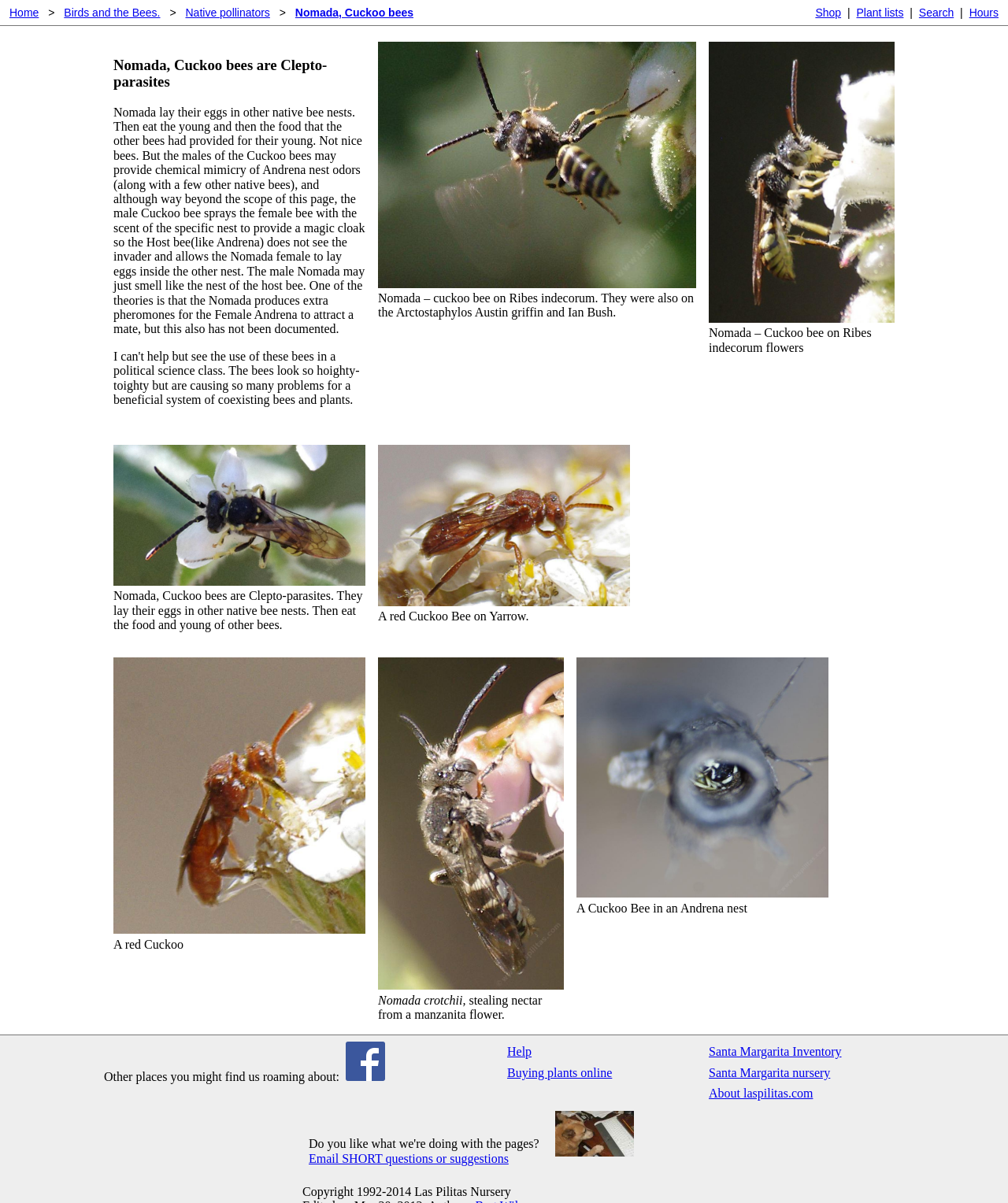What is the behavior of Nomada towards Andrena?
Look at the screenshot and give a one-word or phrase answer.

Parasitic